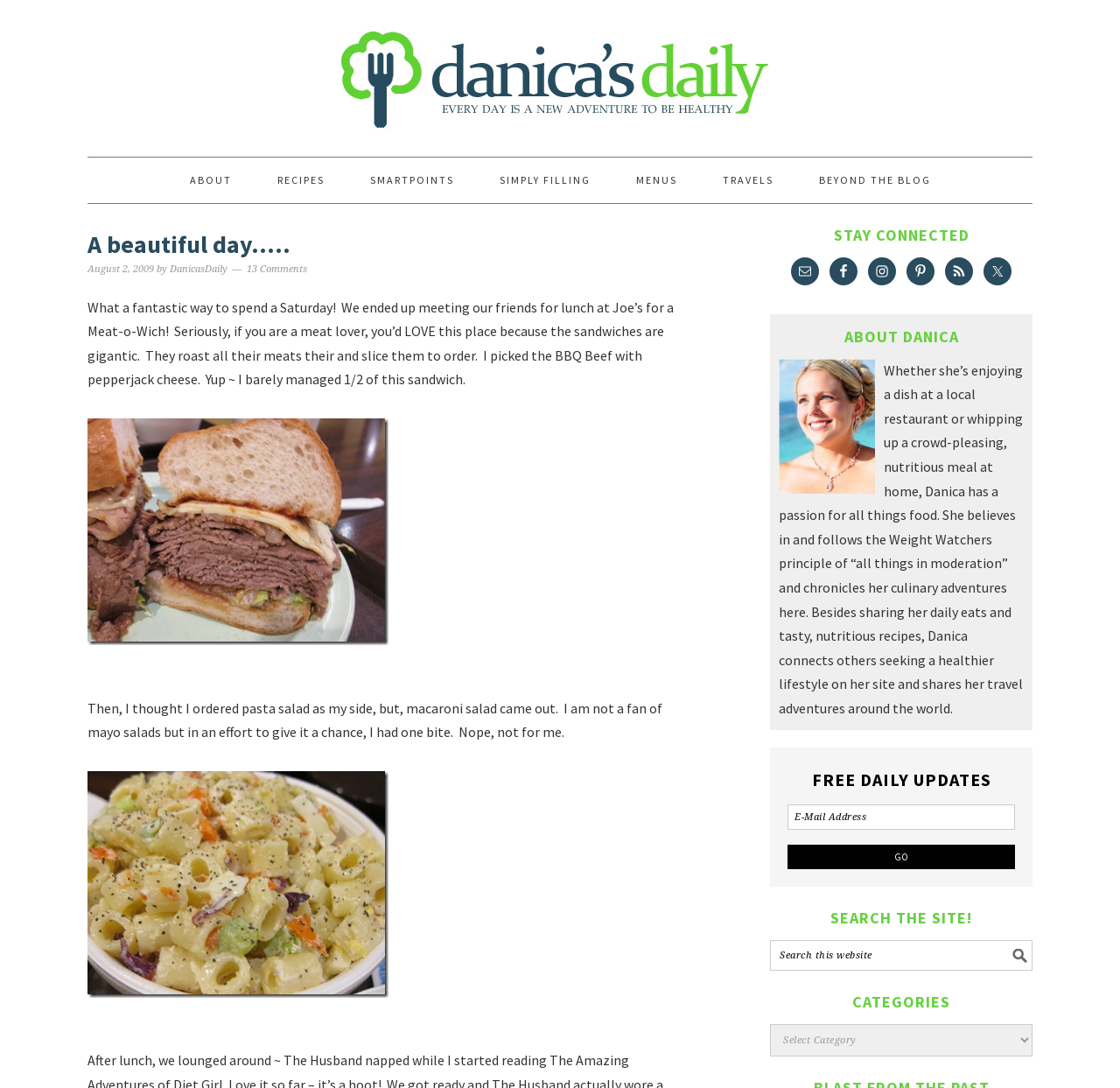Highlight the bounding box coordinates of the element you need to click to perform the following instruction: "Click on the ABOUT link."

[0.15, 0.145, 0.226, 0.187]